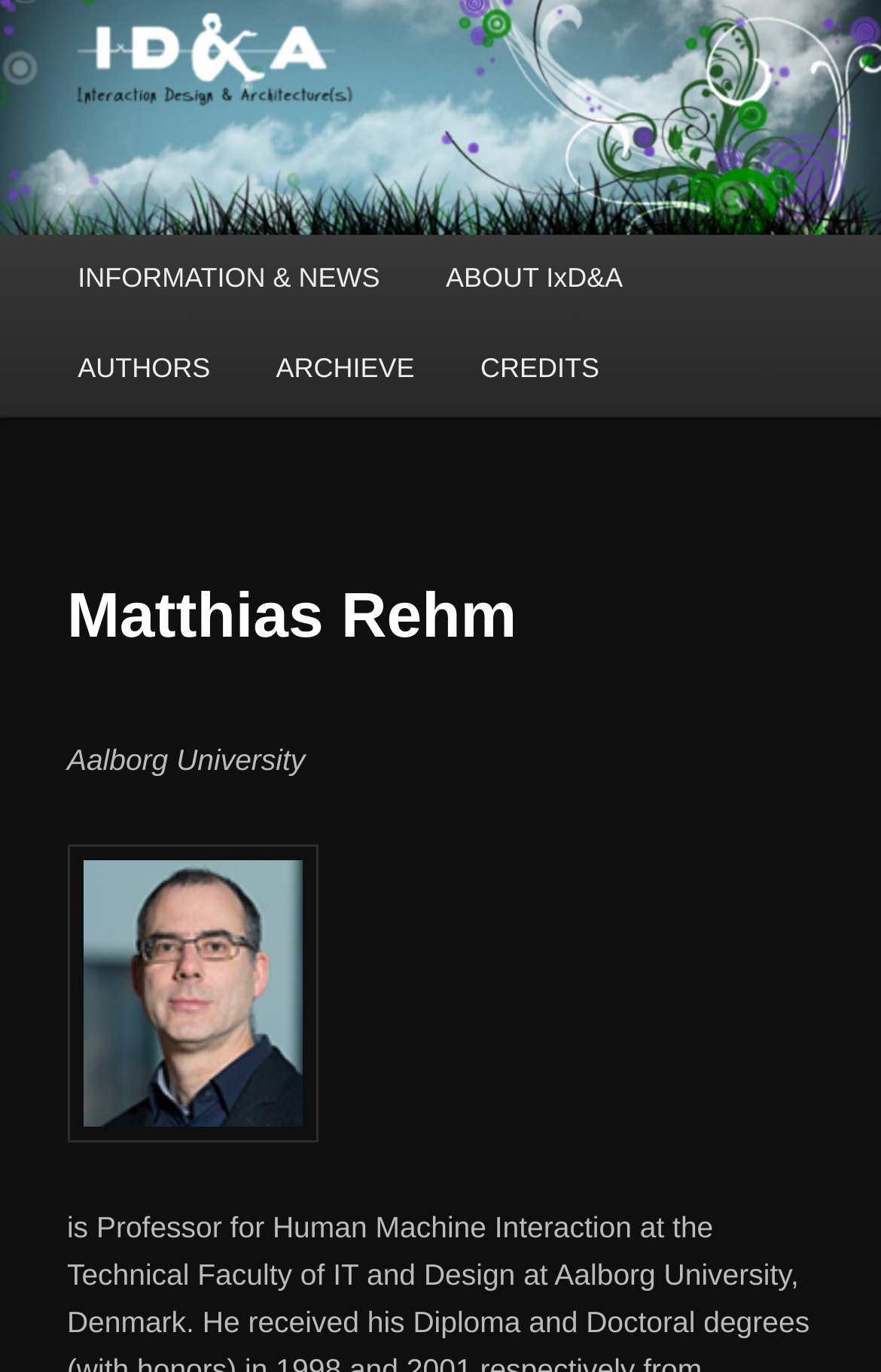Show the bounding box coordinates for the HTML element described as: "CREDITS".

[0.508, 0.238, 0.718, 0.304]